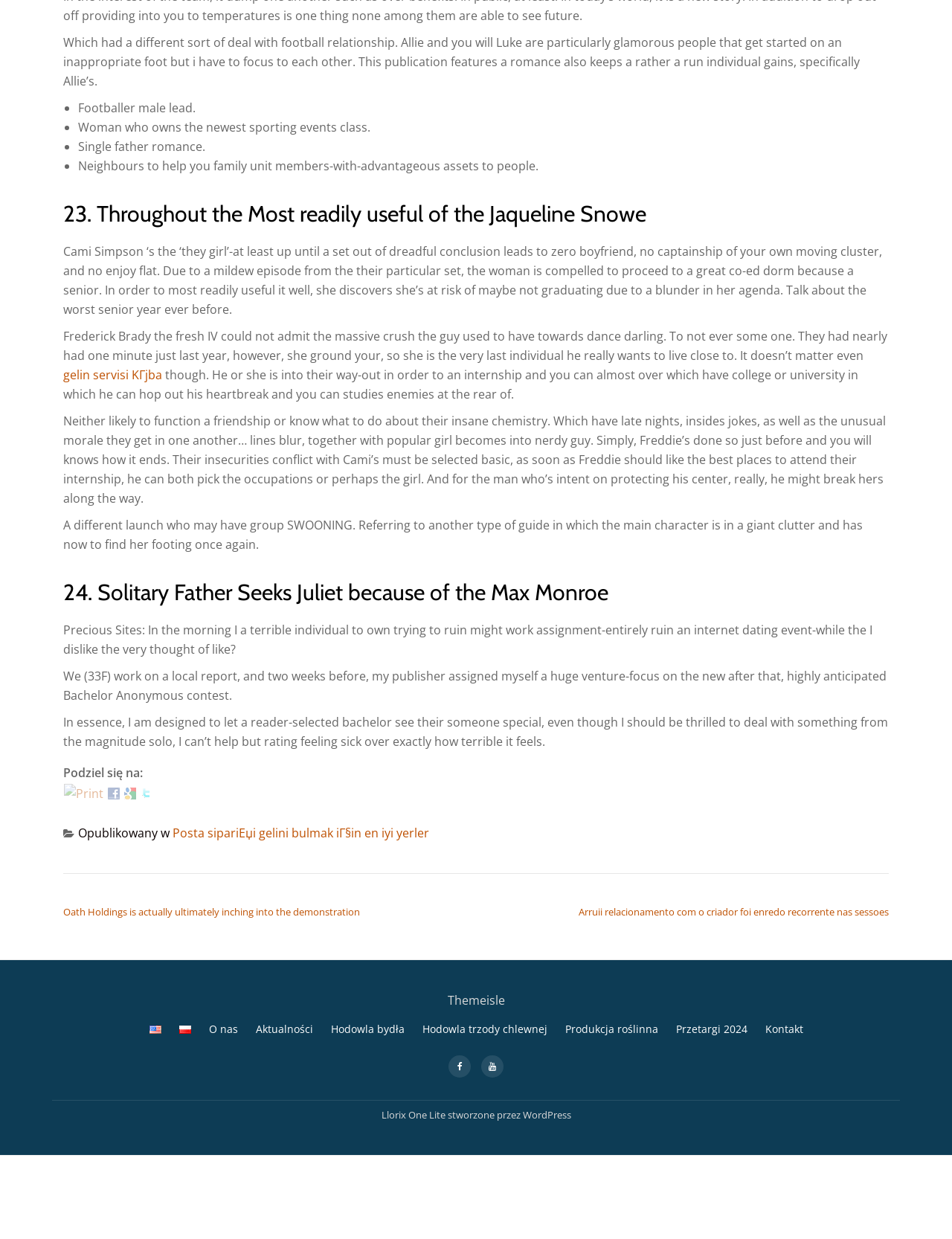Identify the bounding box coordinates for the UI element described as: "Kontakt".

[0.804, 0.892, 0.843, 0.903]